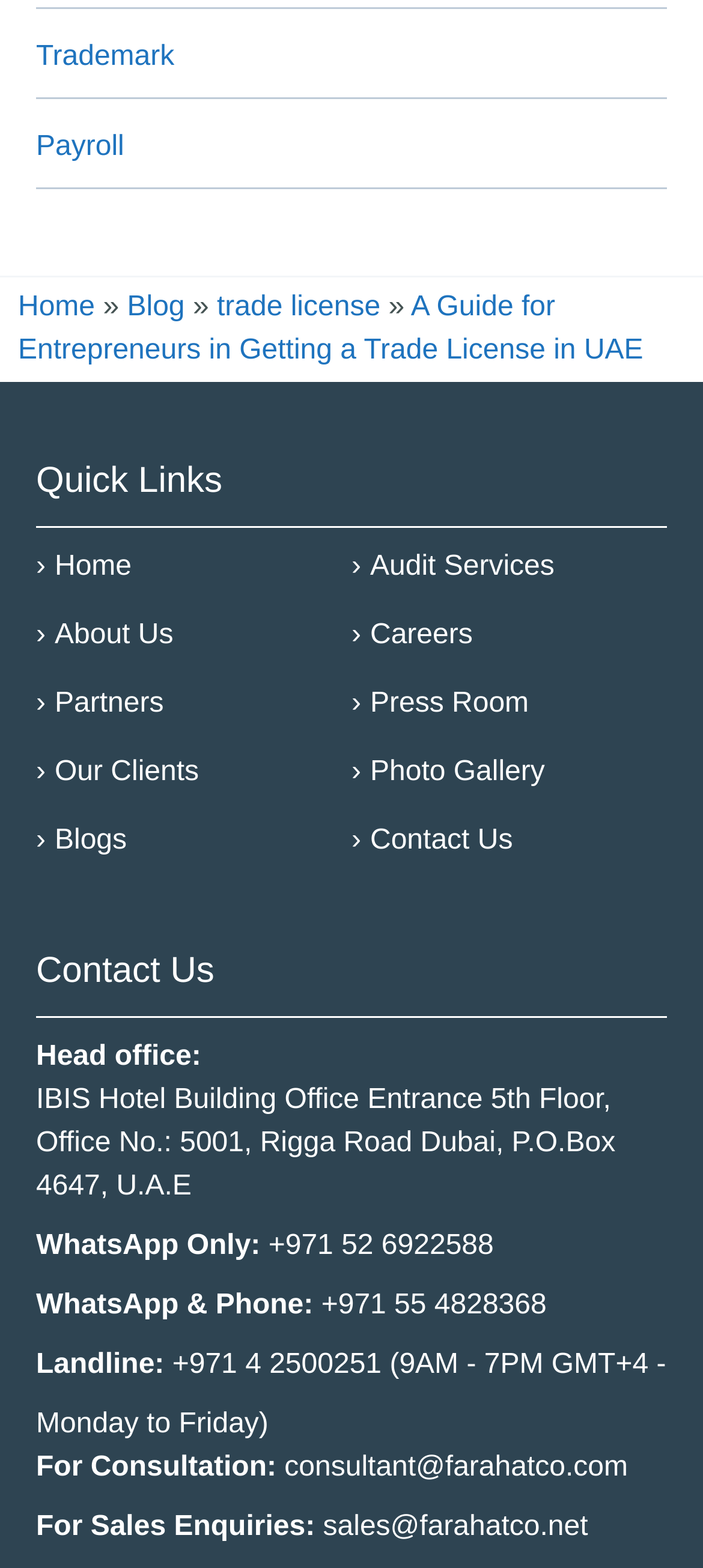Please examine the image and answer the question with a detailed explanation:
What is the address of the head office?

The address of the head office can be found in the contact information section, where it is explicitly mentioned as 'IBIS Hotel Building Office Entrance 5th Floor, Office No.: 5001, Rigga Road Dubai, P.O.Box 4647, U.A.E'.